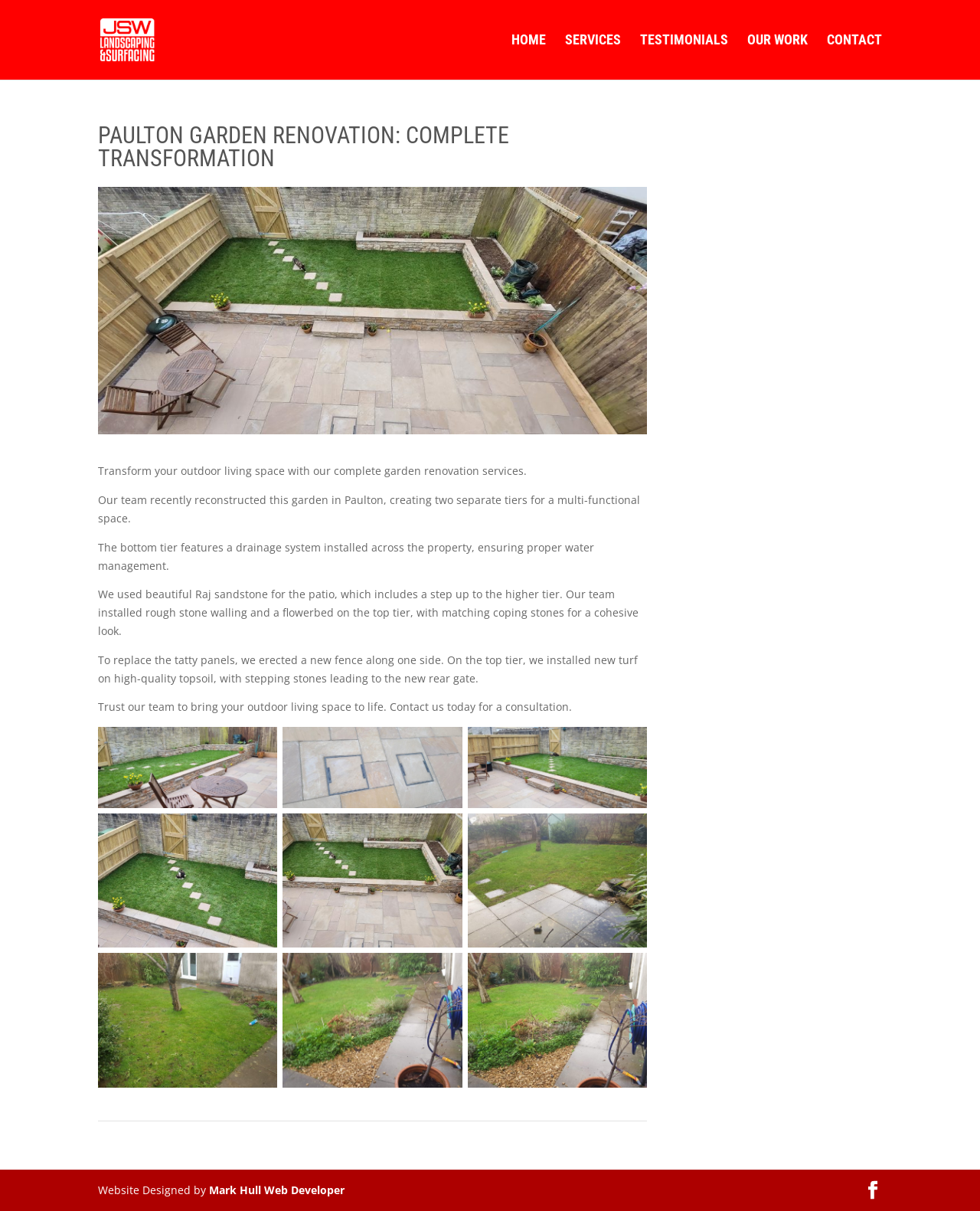Give a short answer to this question using one word or a phrase:
What was installed on the top tier?

Rough stone walling and a flowerbed